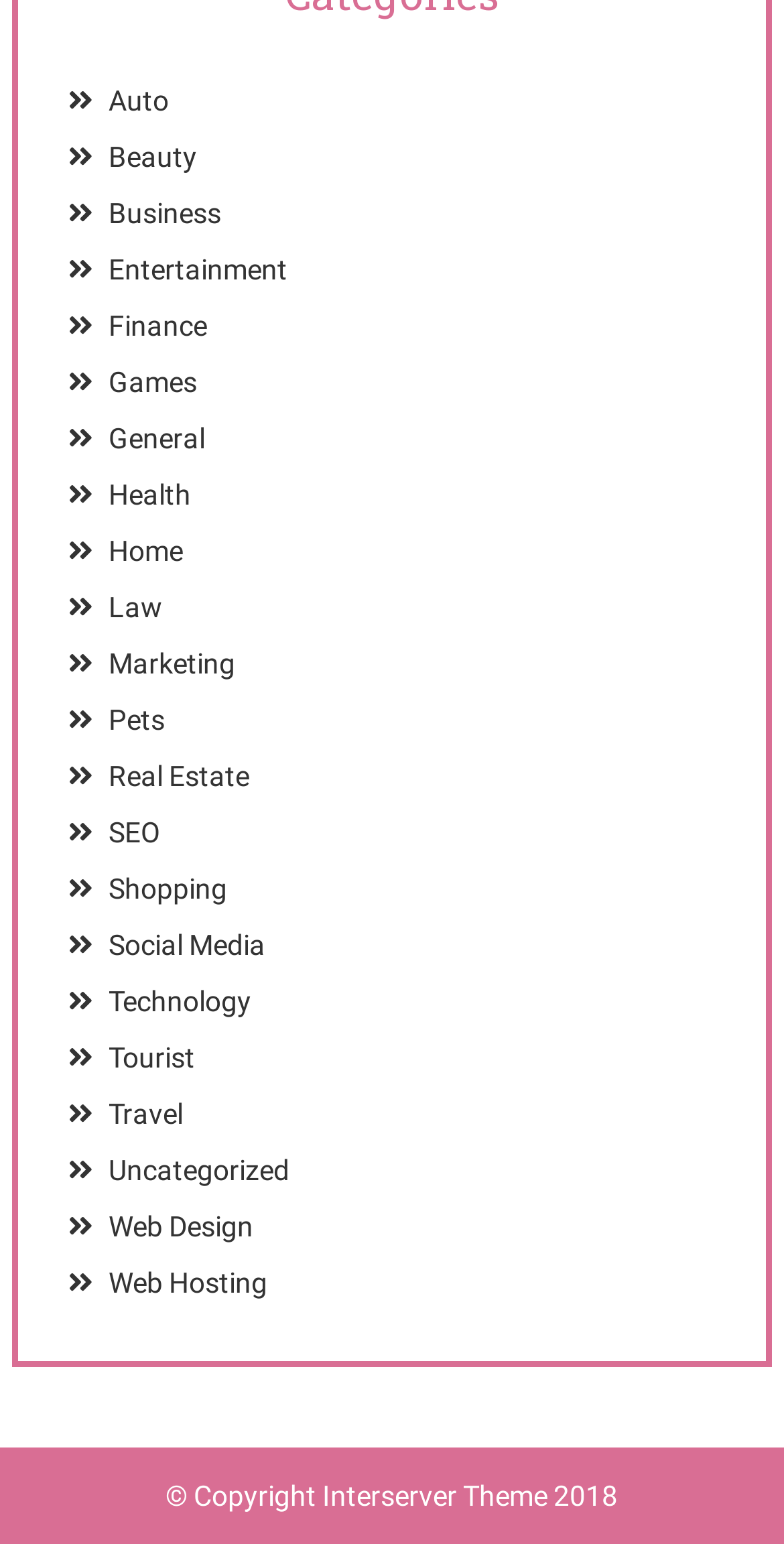Answer the following inquiry with a single word or phrase:
How many categories are available on this webpage?

21 categories